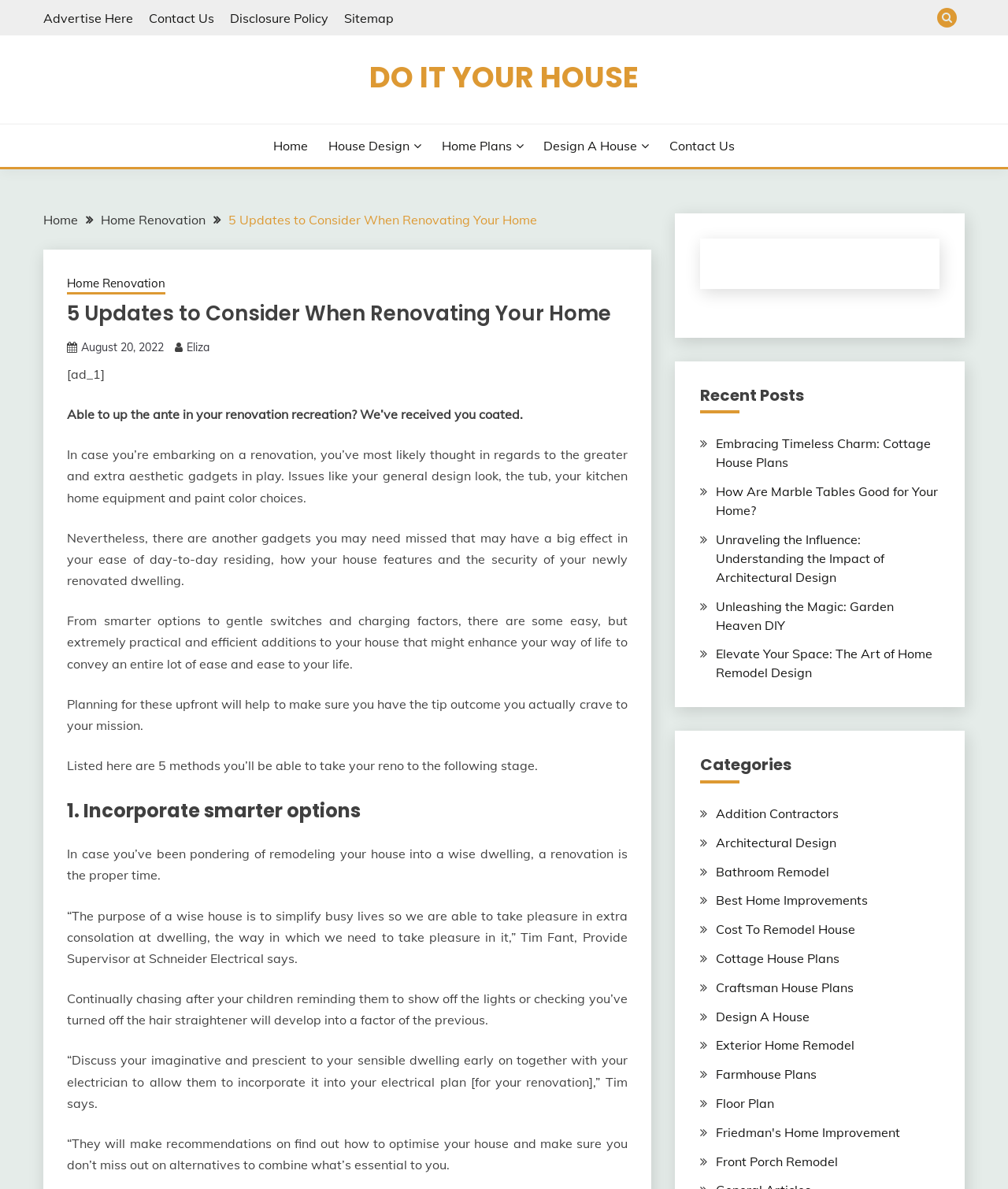Provide a brief response using a word or short phrase to this question:
What is the purpose of incorporating smarter options in a home renovation?

Simplify busy lives